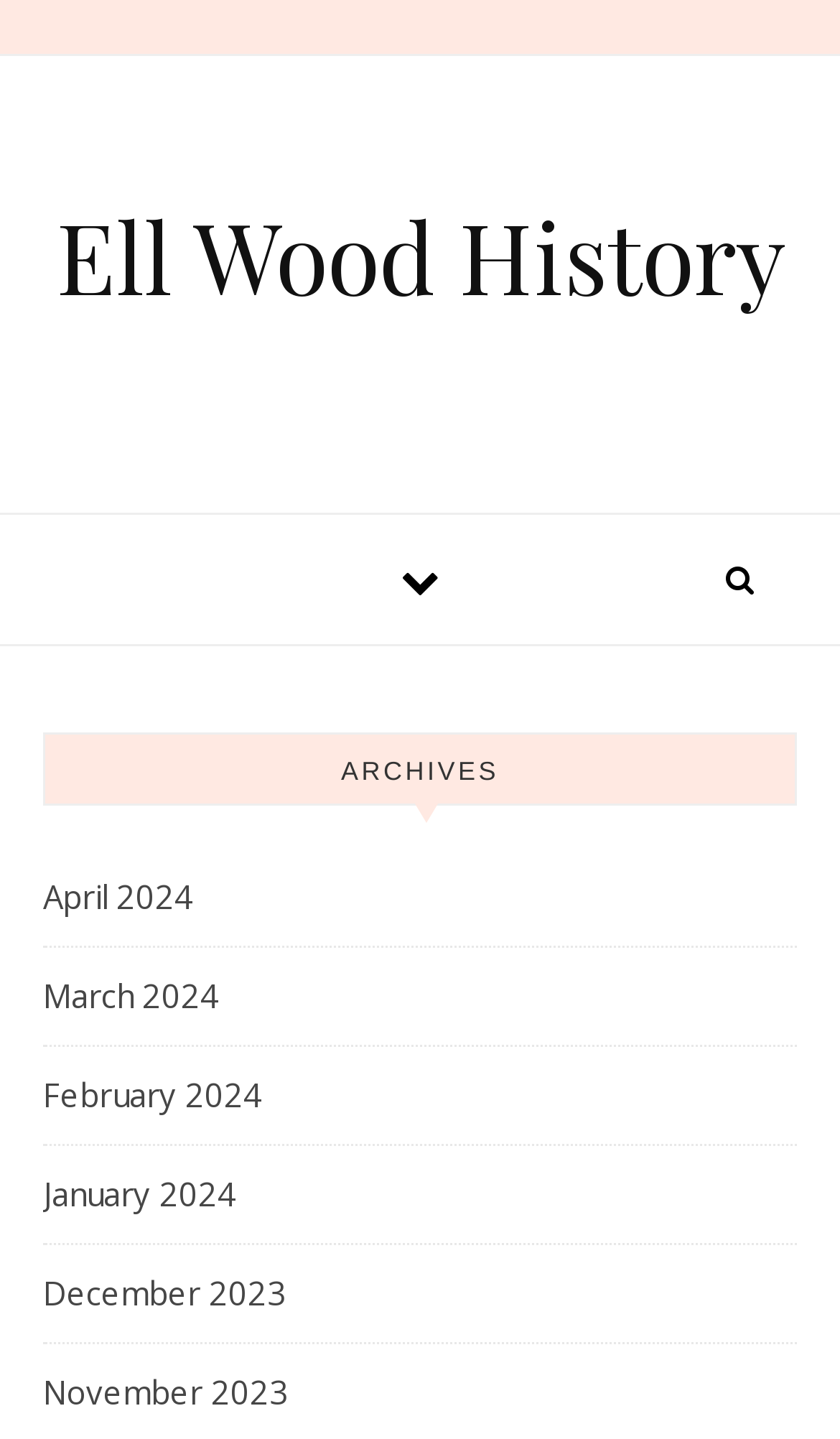Please study the image and answer the question comprehensively:
How many archive links are there?

I can count the number of links under the 'ARCHIVES' heading, which are 'April 2024', 'March 2024', 'February 2024', 'January 2024', 'December 2023'. There are 6 links in total.